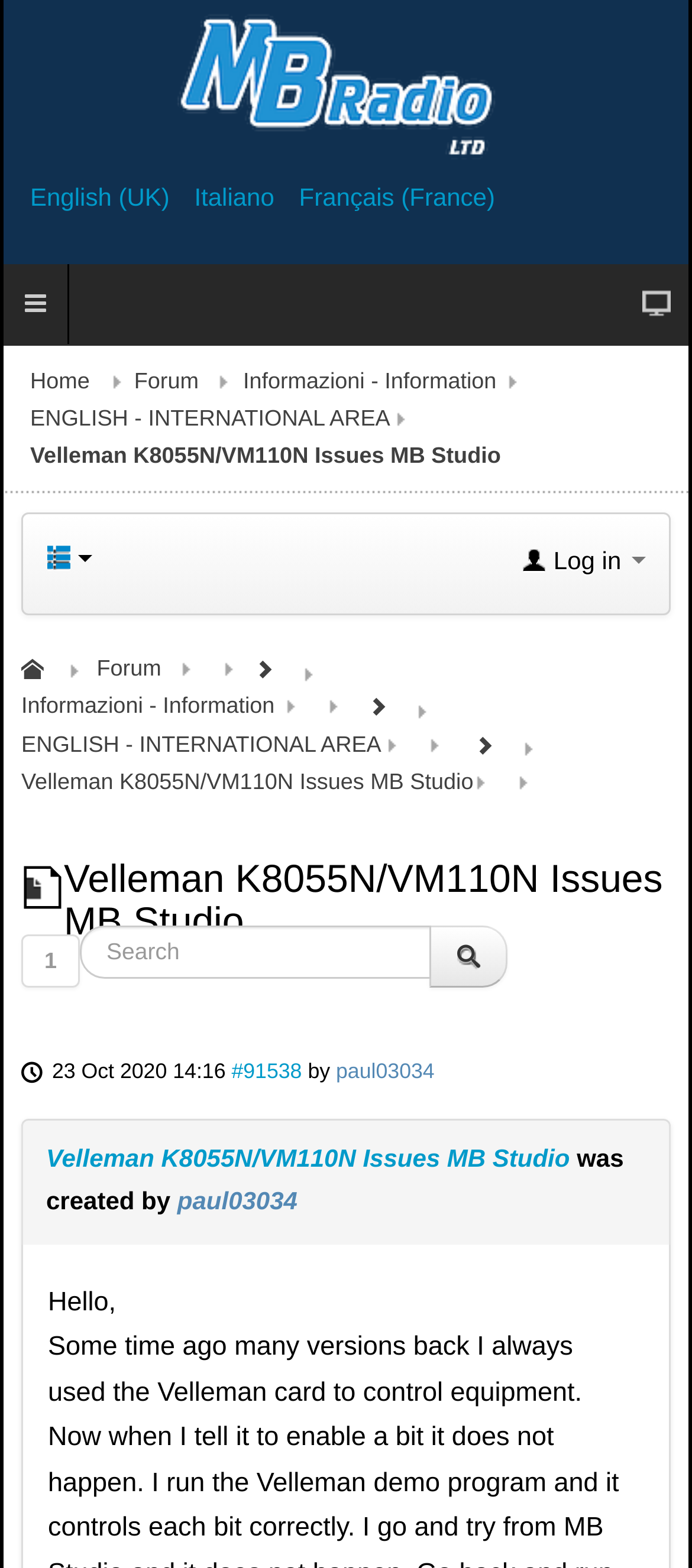Please find the bounding box coordinates of the element that needs to be clicked to perform the following instruction: "Click the 'Home' link". The bounding box coordinates should be four float numbers between 0 and 1, represented as [left, top, right, bottom].

[0.044, 0.231, 0.194, 0.254]